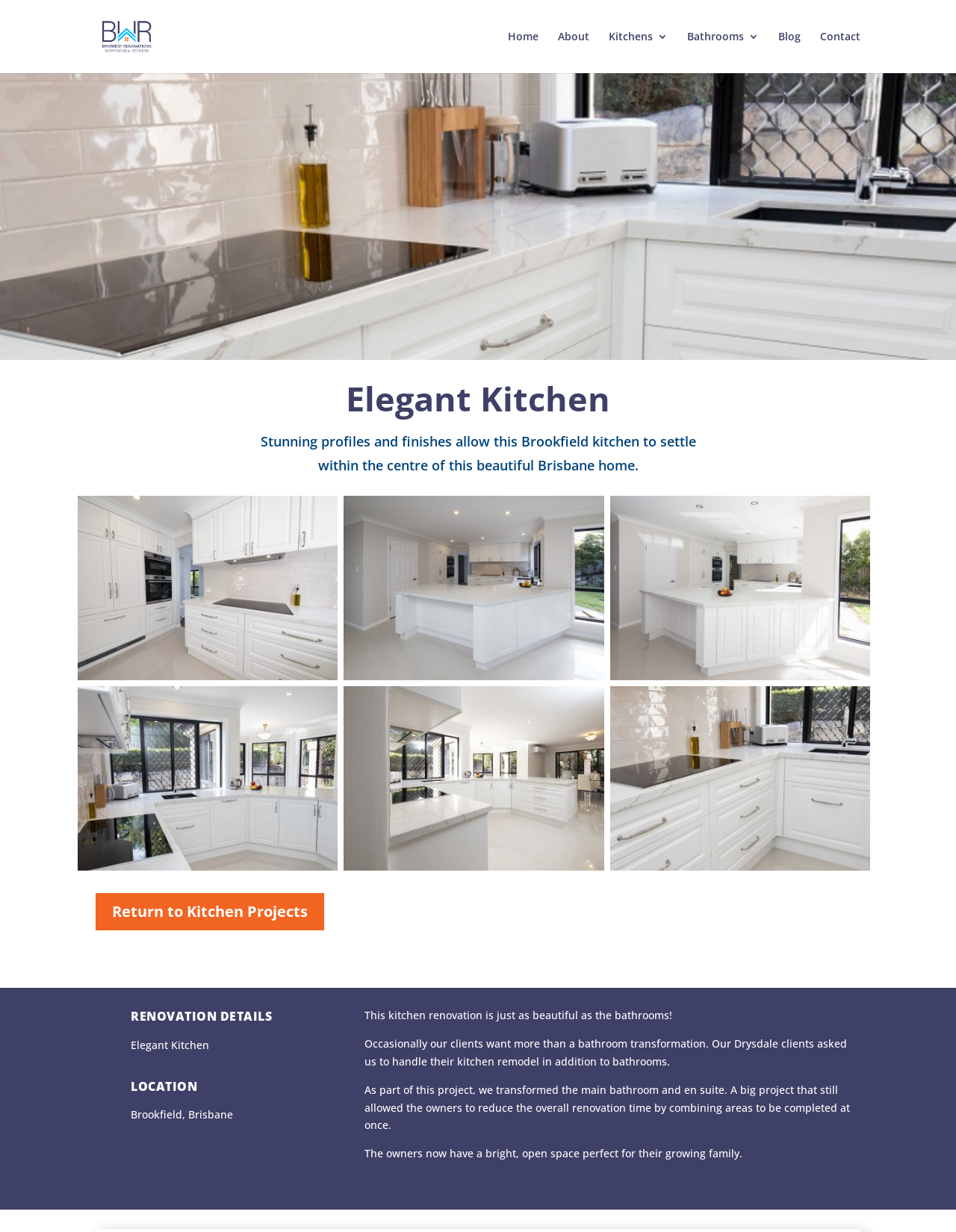Find the bounding box coordinates of the UI element according to this description: "About".

[0.584, 0.025, 0.616, 0.059]